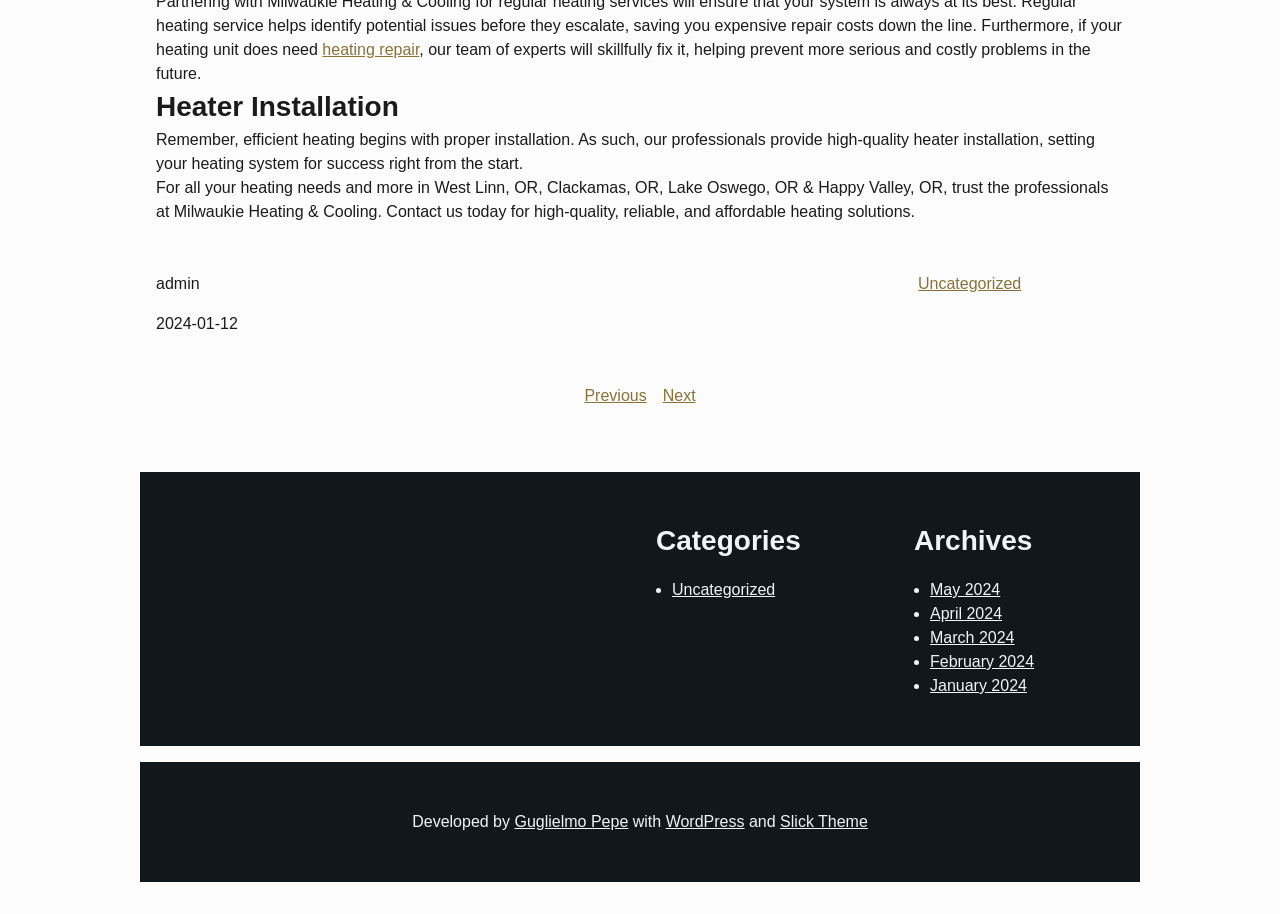Using the webpage screenshot, find the UI element described by Uncategorized. Provide the bounding box coordinates in the format (top-left x, top-left y, bottom-right x, bottom-right y), ensuring all values are floating point numbers between 0 and 1.

[0.717, 0.301, 0.798, 0.319]